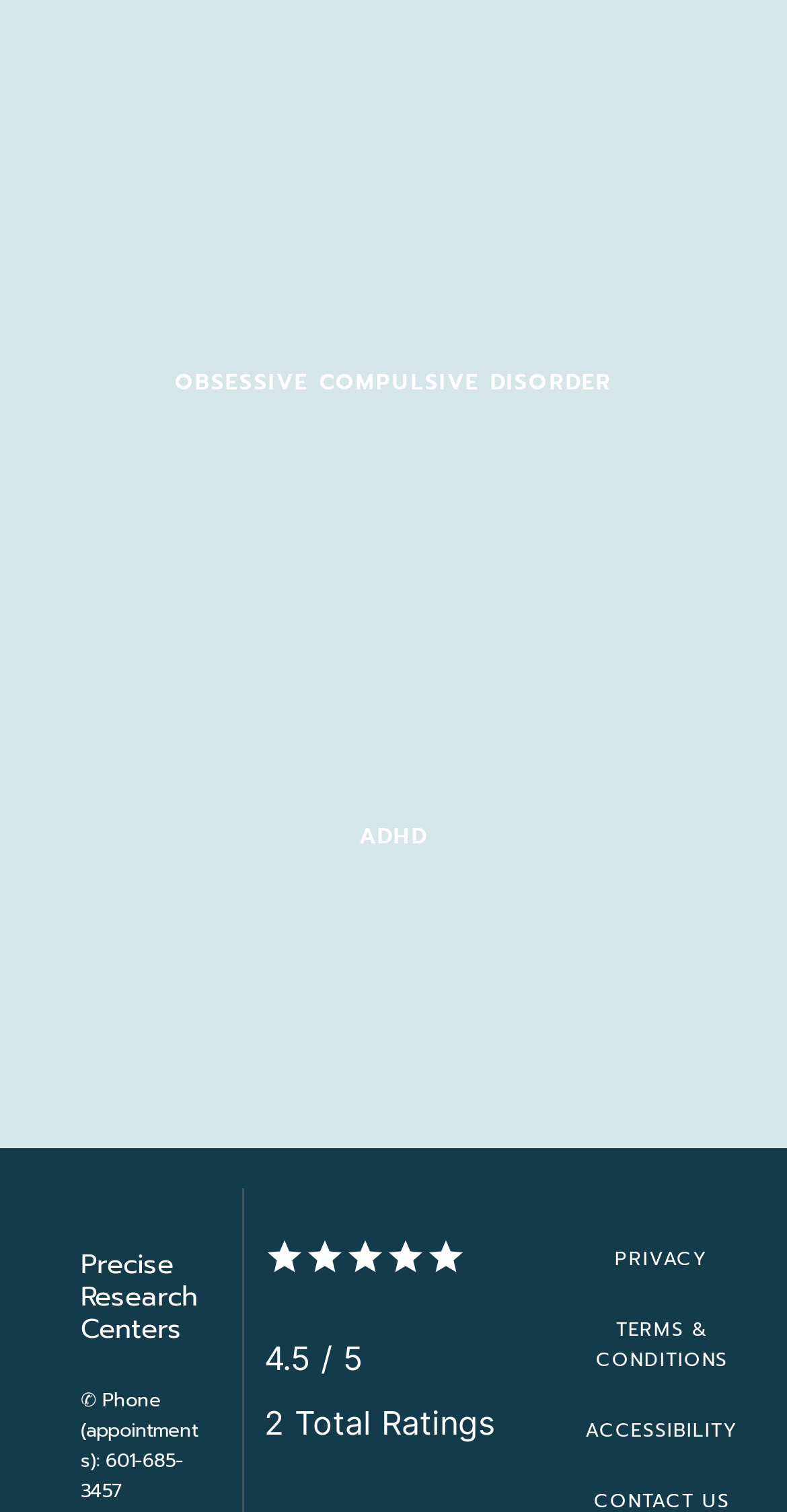Provide the bounding box coordinates of the HTML element described by the text: "newsfeed@workingforest.com". The coordinates should be in the format [left, top, right, bottom] with values between 0 and 1.

None